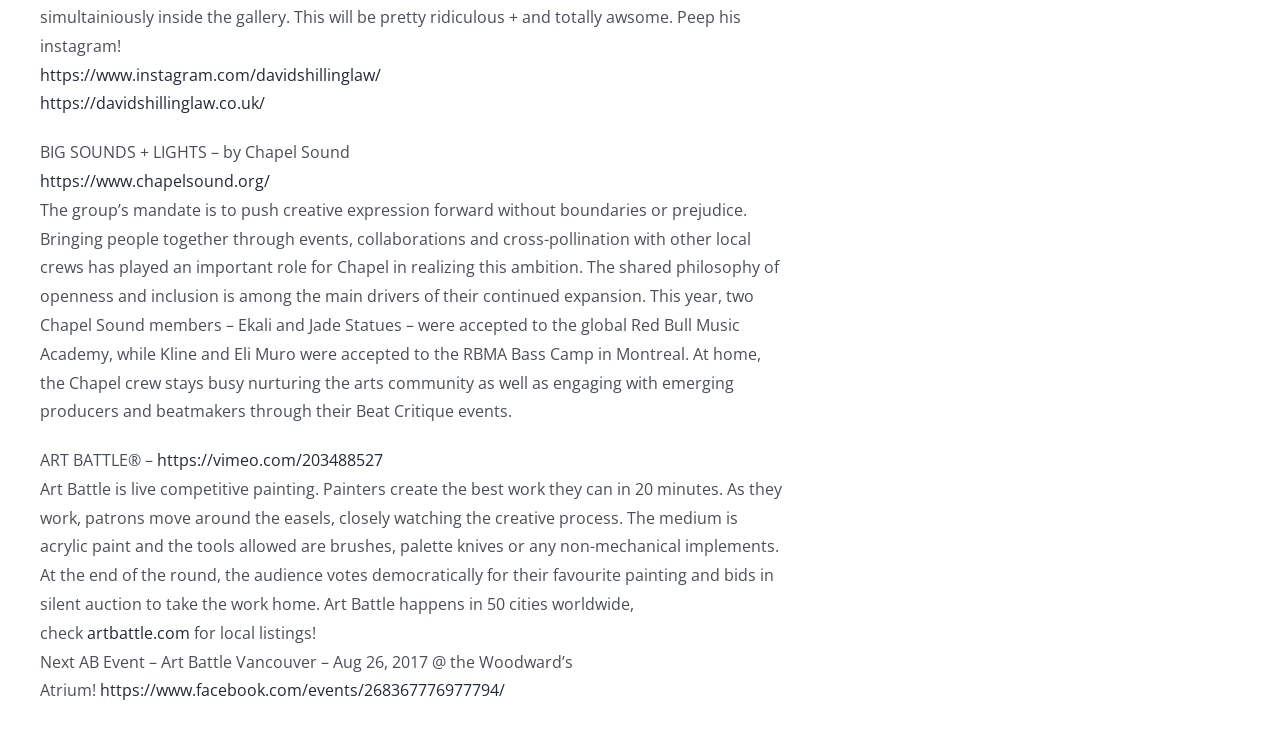Use a single word or phrase to answer the following:
What is the date of the next Art Battle event?

Aug 26, 2017